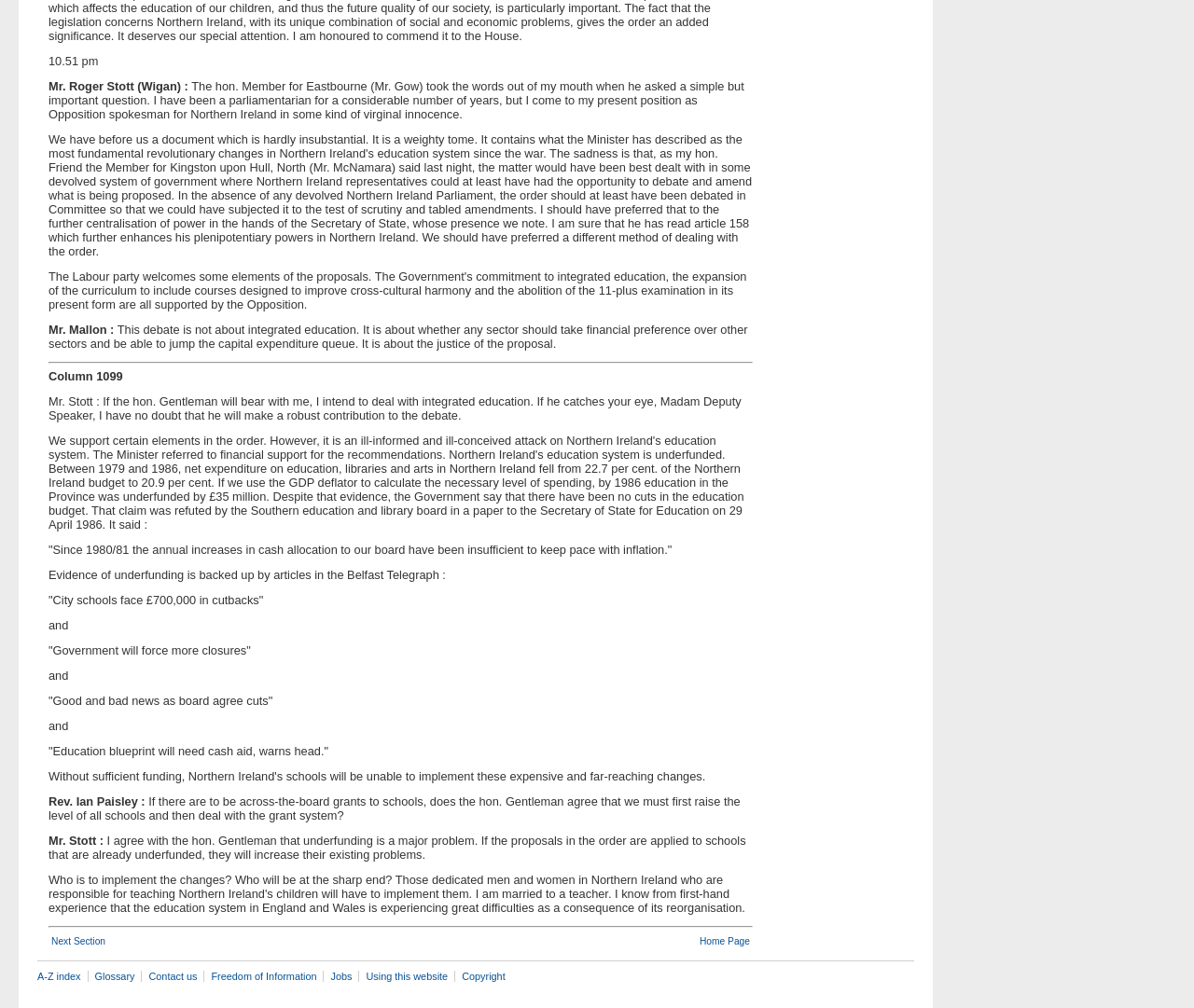Who is speaking at the beginning of the debate?
Look at the image and answer with only one word or phrase.

Mr. Roger Stott